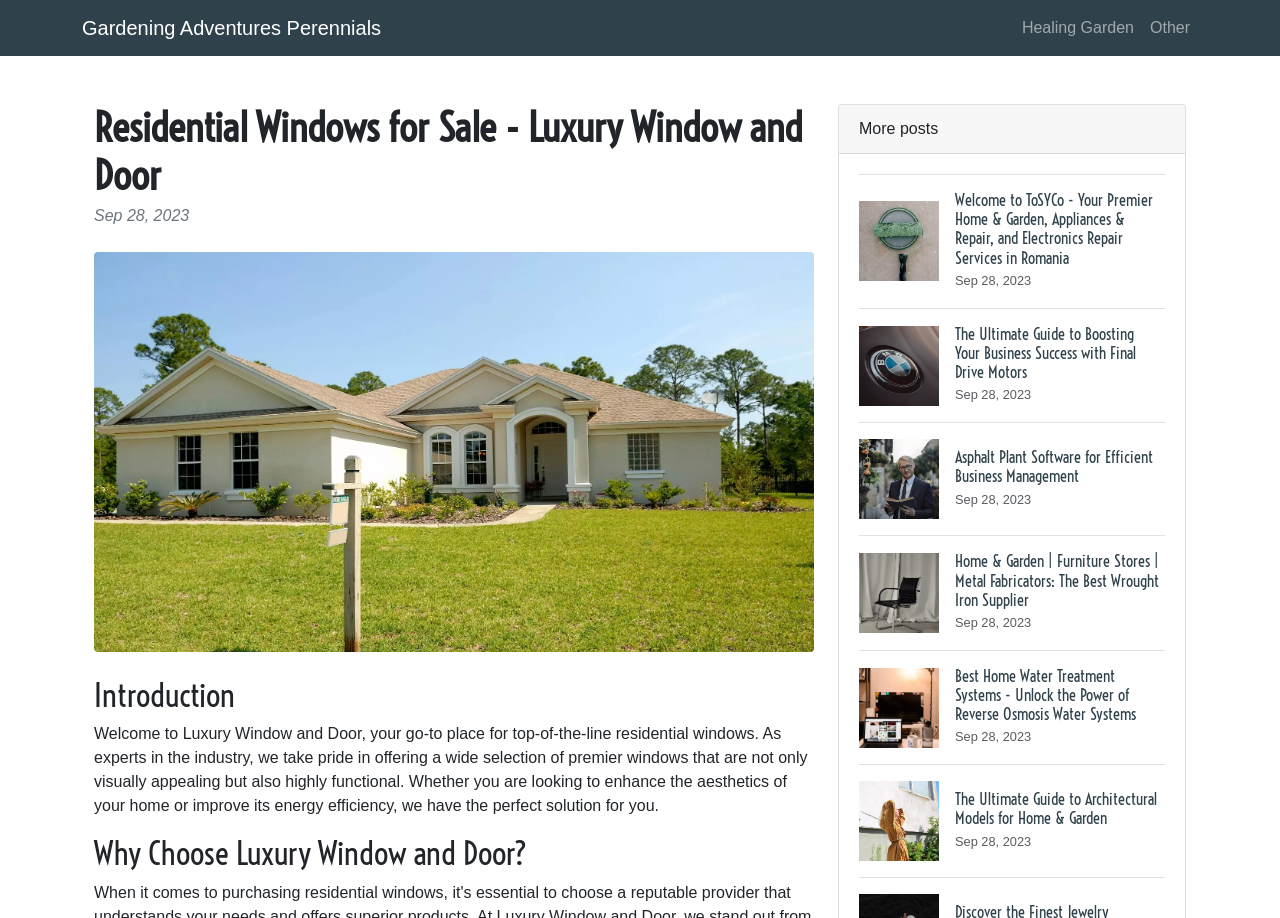Refer to the element description Other and identify the corresponding bounding box in the screenshot. Format the coordinates as (top-left x, top-left y, bottom-right x, bottom-right y) with values in the range of 0 to 1.

[0.892, 0.009, 0.936, 0.052]